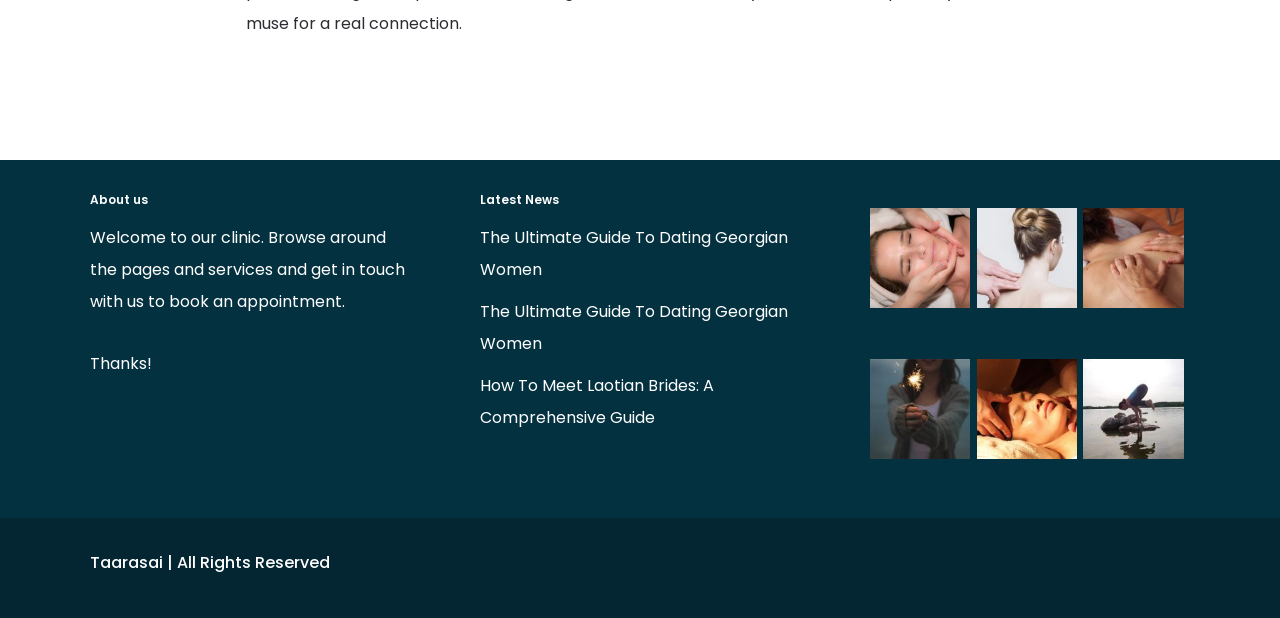Based on the element description: "Taarasai", identify the bounding box coordinates for this UI element. The coordinates must be four float numbers between 0 and 1, listed as [left, top, right, bottom].

[0.07, 0.892, 0.127, 0.929]